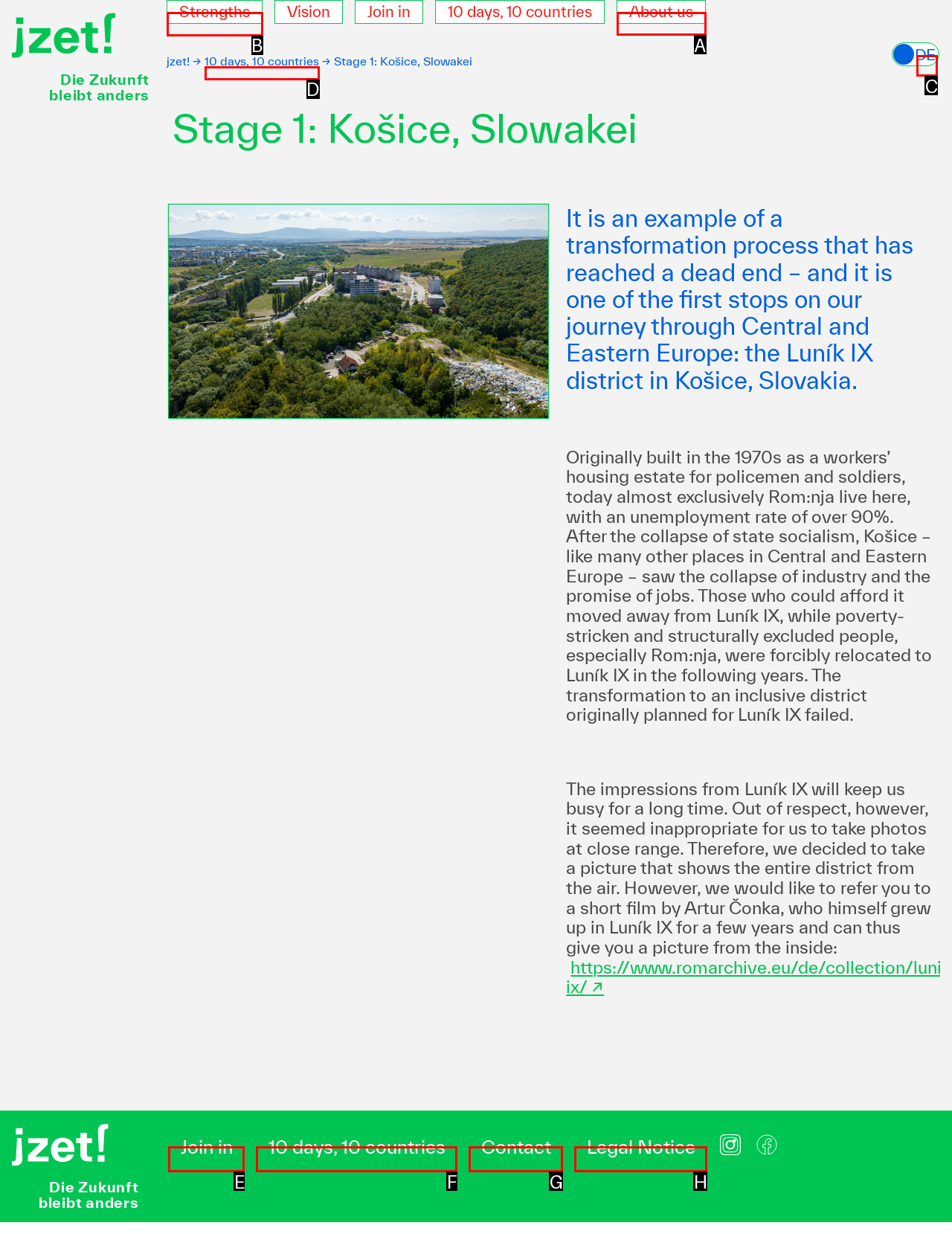Determine the HTML element to click for the instruction: Click on the 'Strengths' link.
Answer with the letter corresponding to the correct choice from the provided options.

B